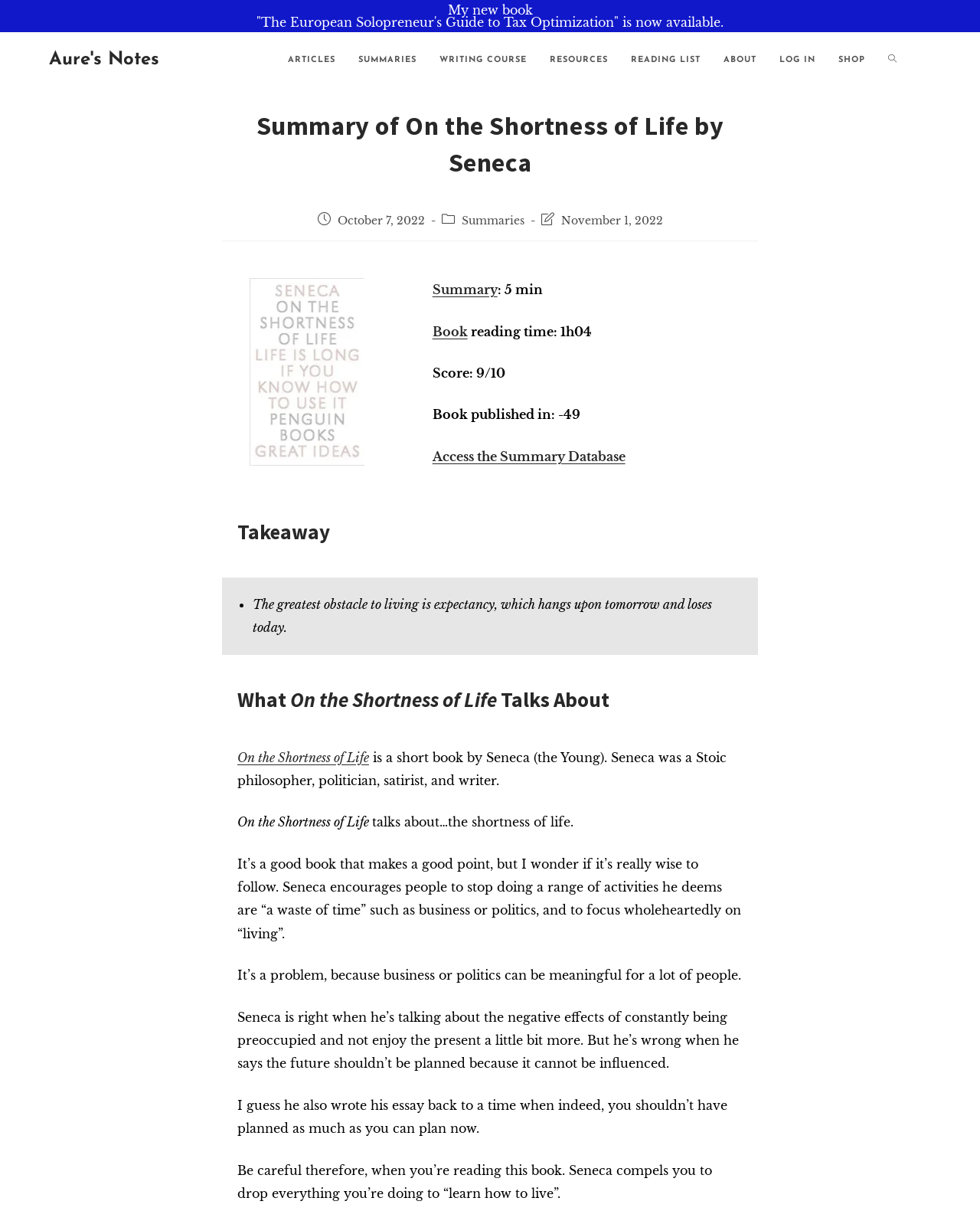Show the bounding box coordinates for the element that needs to be clicked to execute the following instruction: "Go to the 'SHOP'". Provide the coordinates in the form of four float numbers between 0 and 1, i.e., [left, top, right, bottom].

[0.844, 0.027, 0.895, 0.073]